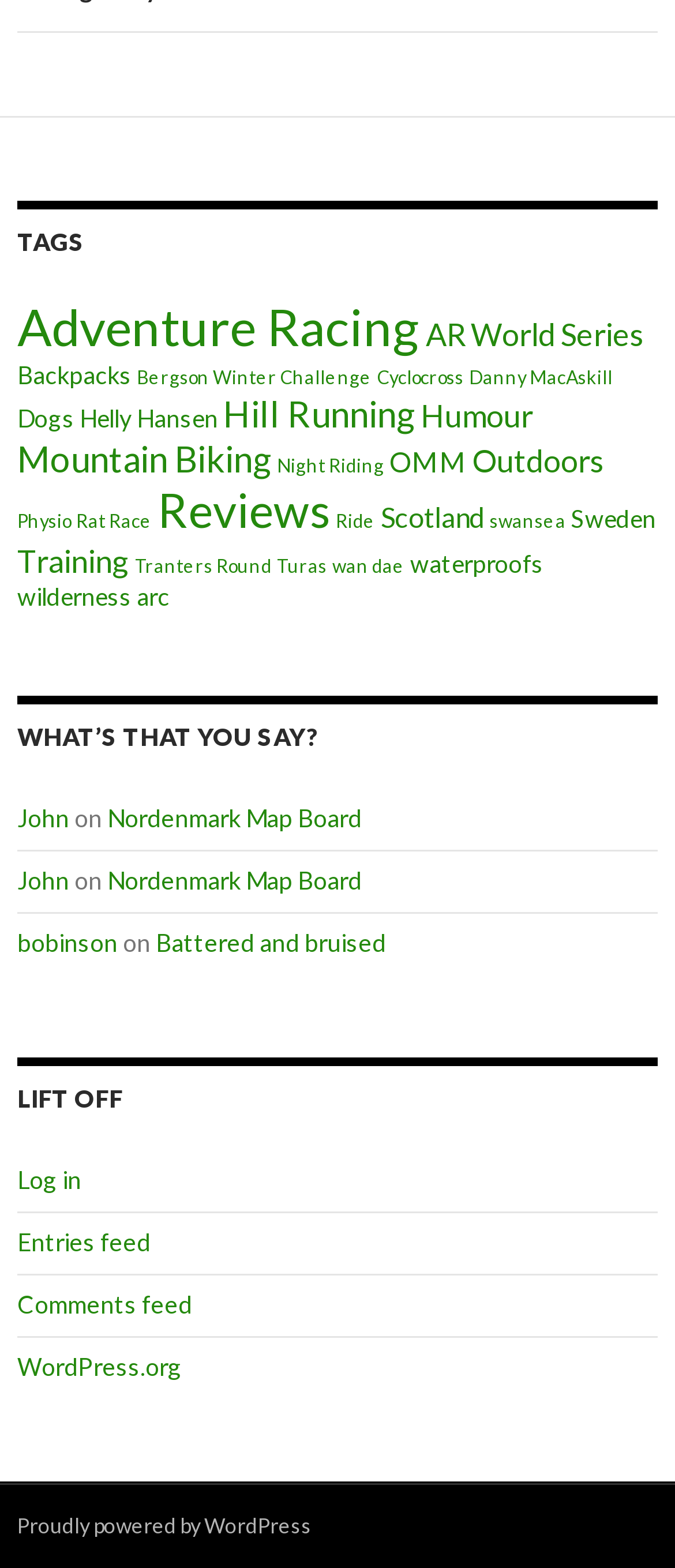Could you determine the bounding box coordinates of the clickable element to complete the instruction: "Check the Entries feed"? Provide the coordinates as four float numbers between 0 and 1, i.e., [left, top, right, bottom].

[0.026, 0.782, 0.223, 0.801]